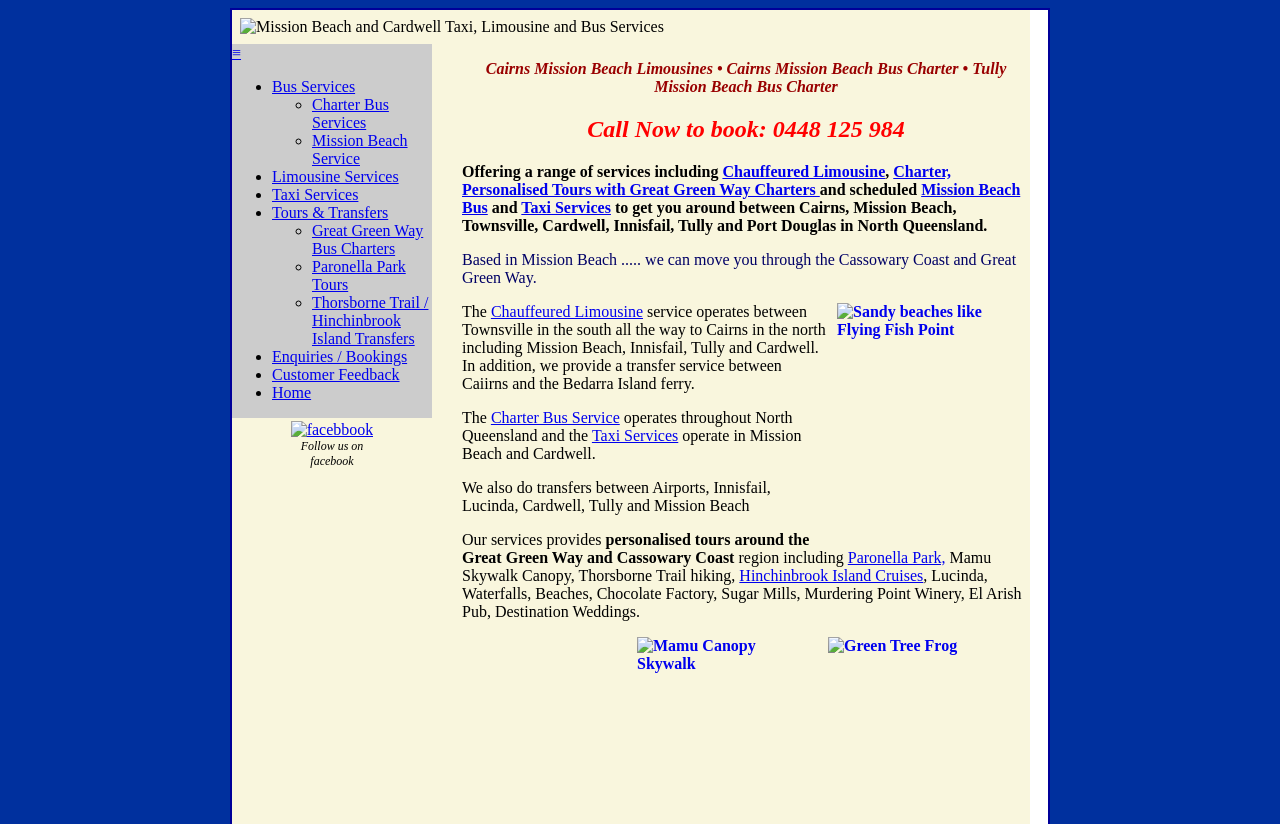Specify the bounding box coordinates of the element's area that should be clicked to execute the given instruction: "Click on the 'Bus Services' link". The coordinates should be four float numbers between 0 and 1, i.e., [left, top, right, bottom].

[0.212, 0.095, 0.277, 0.115]